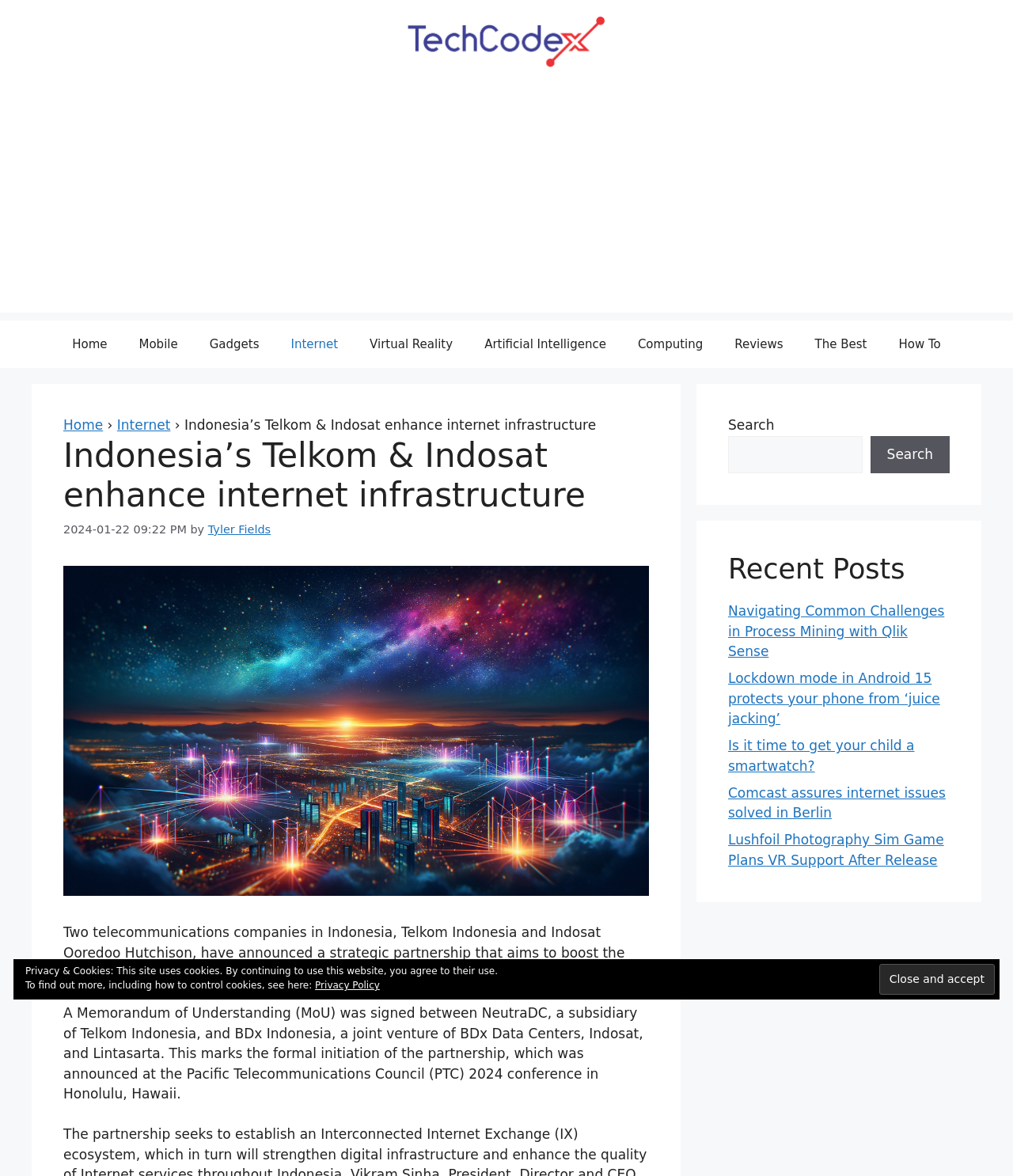Locate the bounding box coordinates of the clickable area to execute the instruction: "Search for something". Provide the coordinates as four float numbers between 0 and 1, represented as [left, top, right, bottom].

[0.719, 0.371, 0.851, 0.403]